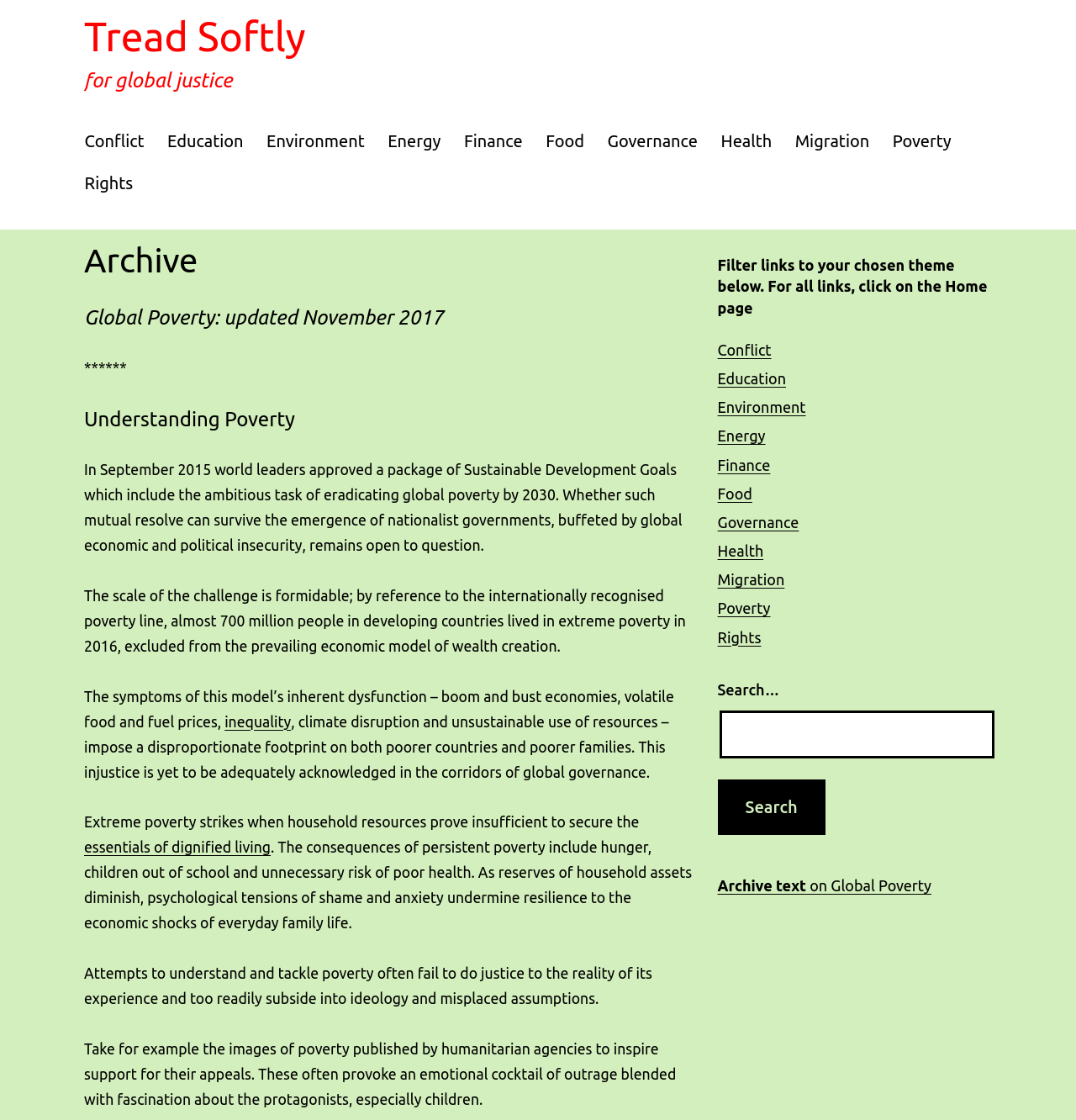Identify the bounding box coordinates for the region of the element that should be clicked to carry out the instruction: "Click on the Education link". The bounding box coordinates should be four float numbers between 0 and 1, i.e., [left, top, right, bottom].

[0.145, 0.108, 0.237, 0.145]